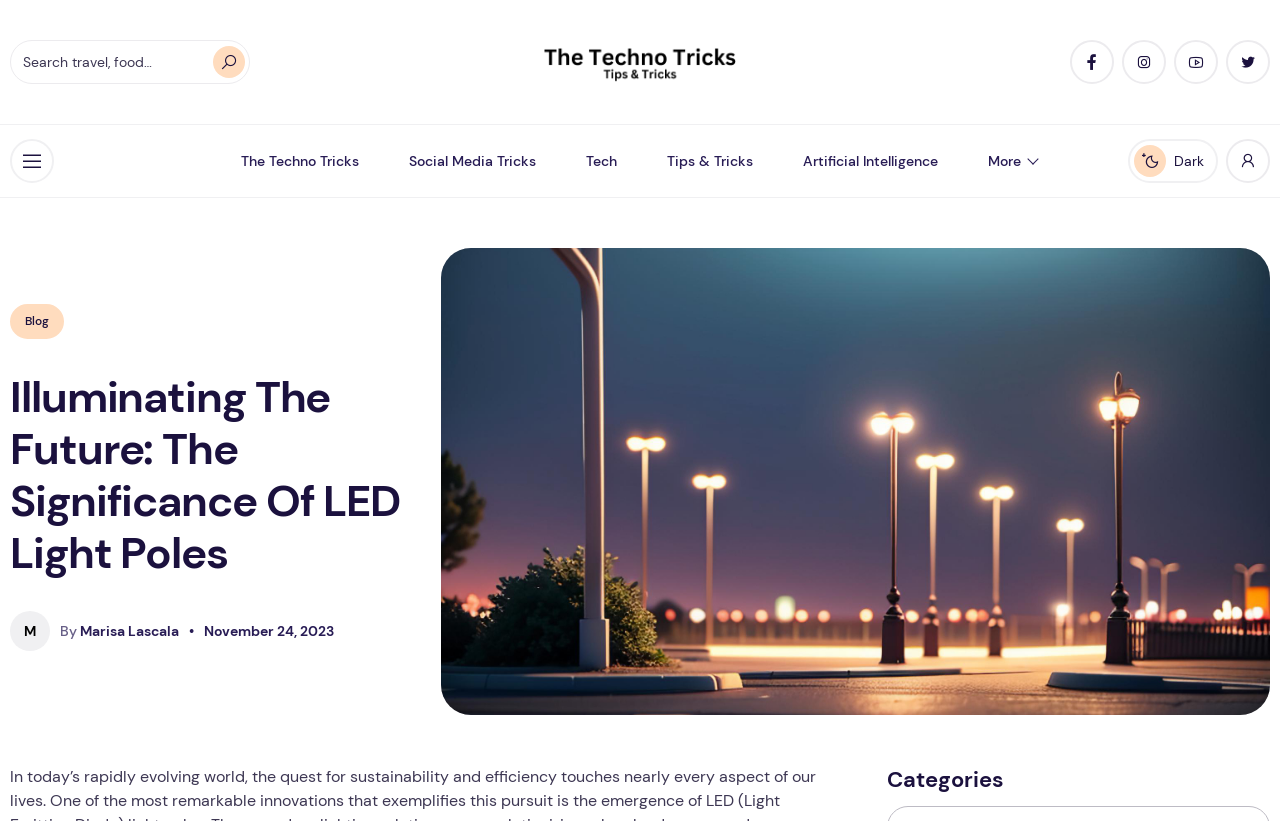Is there a search function on the webpage?
Please provide a comprehensive answer based on the contents of the image.

I found a search box at the top left corner of the webpage with a placeholder text 'When autocomplete results are available use up and down arrows to review and enter to go to the desired page. Touch device users, explore by touch or with swipe gestures.' and a search button with a magnifying glass icon.